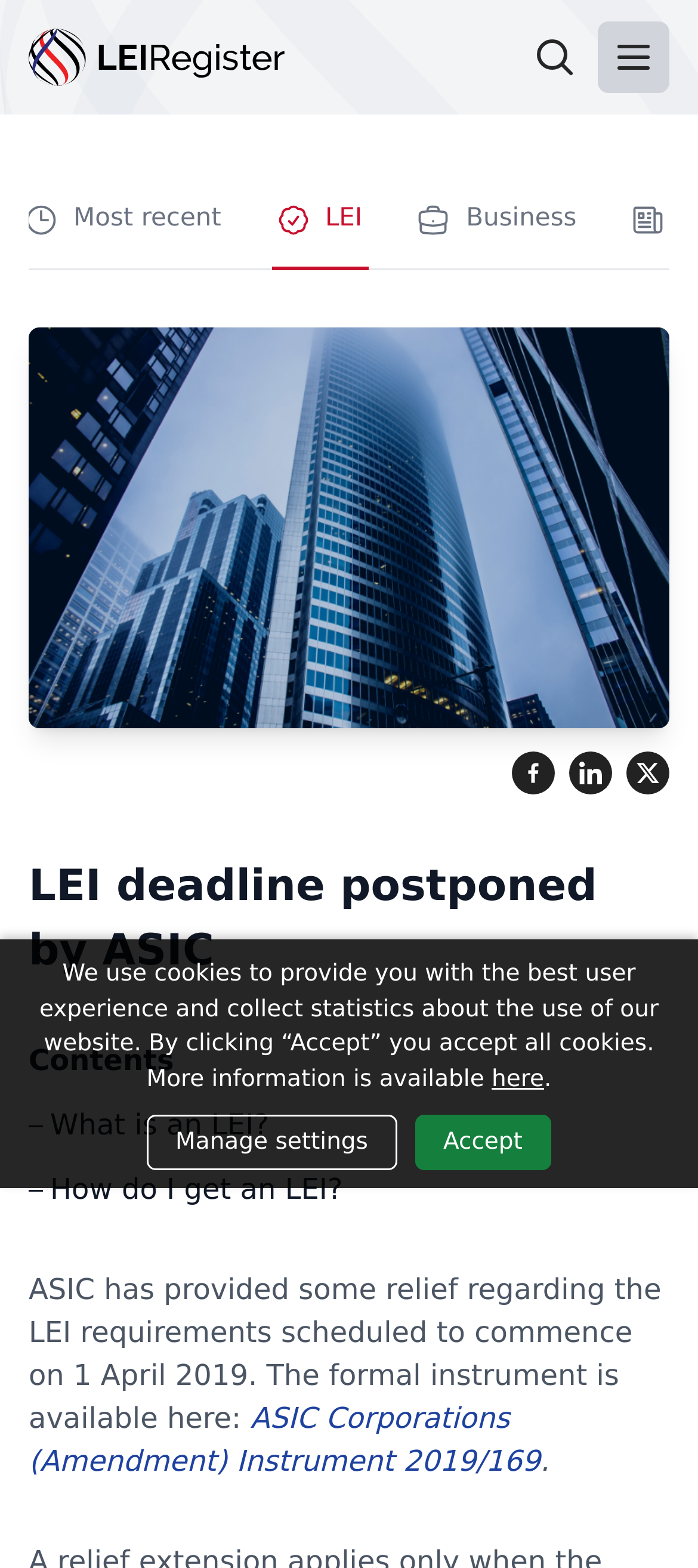Identify and provide the bounding box coordinates of the UI element described: "Accept". The coordinates should be formatted as [left, top, right, bottom], with each number being a float between 0 and 1.

[0.594, 0.711, 0.79, 0.746]